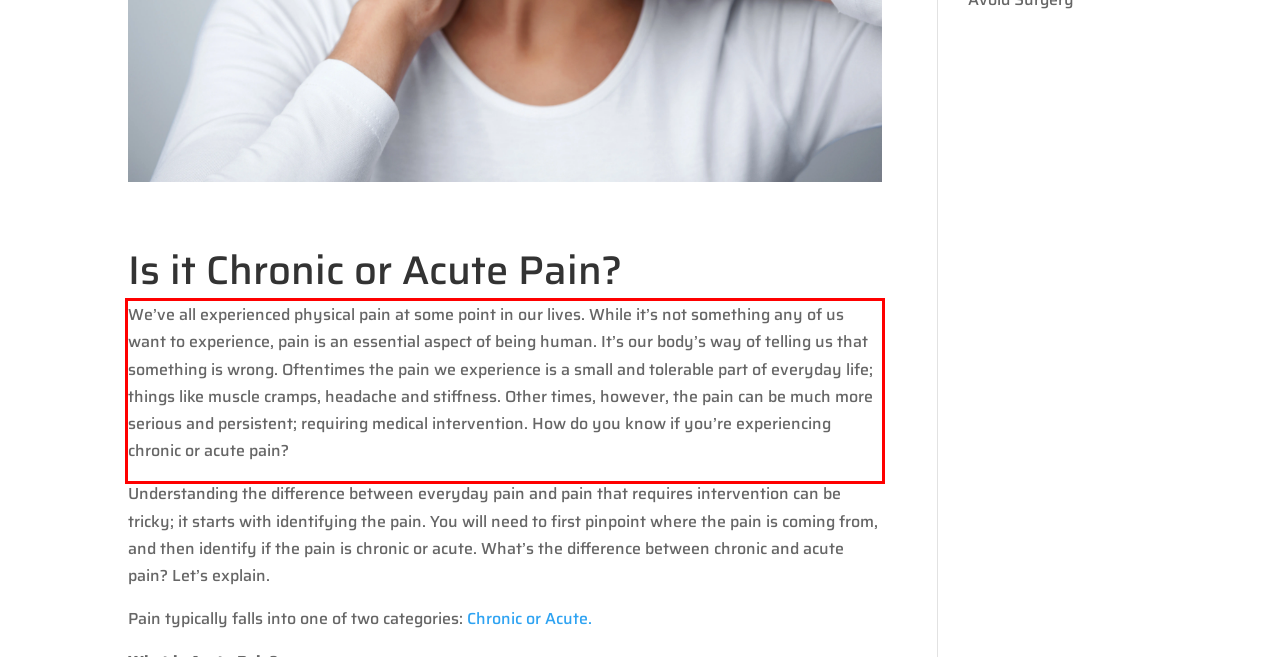There is a screenshot of a webpage with a red bounding box around a UI element. Please use OCR to extract the text within the red bounding box.

We’ve all experienced physical pain at some point in our lives. While it’s not something any of us want to experience, pain is an essential aspect of being human. It’s our body’s way of telling us that something is wrong. Oftentimes the pain we experience is a small and tolerable part of everyday life; things like muscle cramps, headache and stiffness. Other times, however, the pain can be much more serious and persistent; requiring medical intervention. How do you know if you’re experiencing chronic or acute pain?